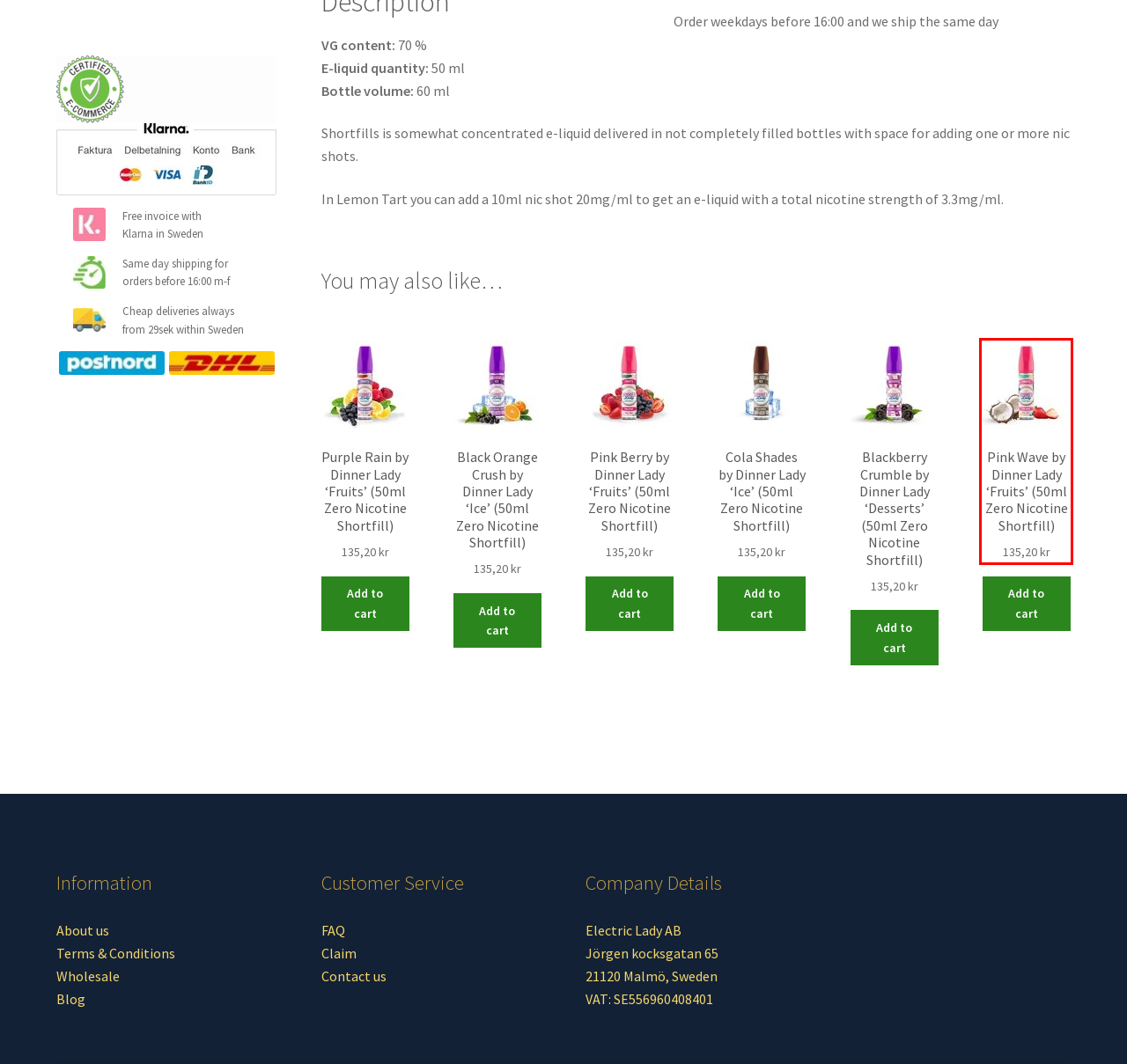Please examine the screenshot provided, which contains a red bounding box around a UI element. Select the webpage description that most accurately describes the new page displayed after clicking the highlighted element. Here are the candidates:
A. Buy Blackberry Crumble by Dinner Lady 'Desserts' (50ml Zero Nicotine Shortfill) | PremiumVape
B. Buy Pink Wave by Dinner Lady 'Fruits' (50ml Zero Nicotine Shortfill) | PremiumVape
C. Buy Purple Rain by Dinner Lady 'Fruits' (50ml Zero Nicotine Shortfill) | PremiumVape
D. Bästsäljande Nikotinsalt | PremiumVape
E. Senaste Essenser | PremiumVape
F. Buy Black Orange Crush by Dinner Lady 'Ice' (50ml Zero Nicotine Shortfill) | PremiumVape
G. Buy Cola Shades by Dinner Lady 'Ice' (50ml Zero Nicotine Shortfill) | PremiumVape
H. Buy Pink Berry by Dinner Lady 'Fruits' (50ml Zero Nicotine Shortfill) | PremiumVape

B